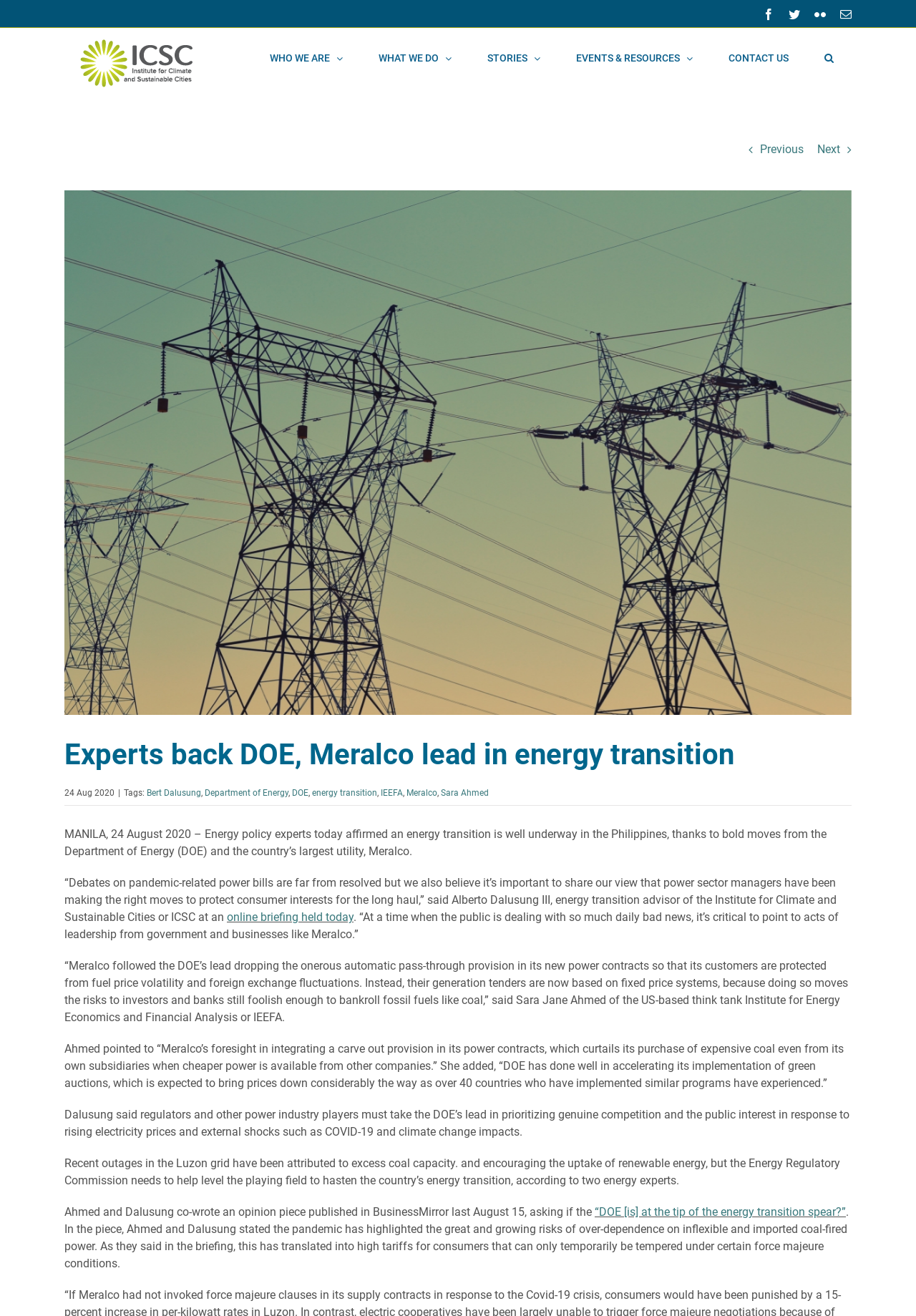Give a succinct answer to this question in a single word or phrase: 
What is the name of the utility company mentioned in the article?

Meralco